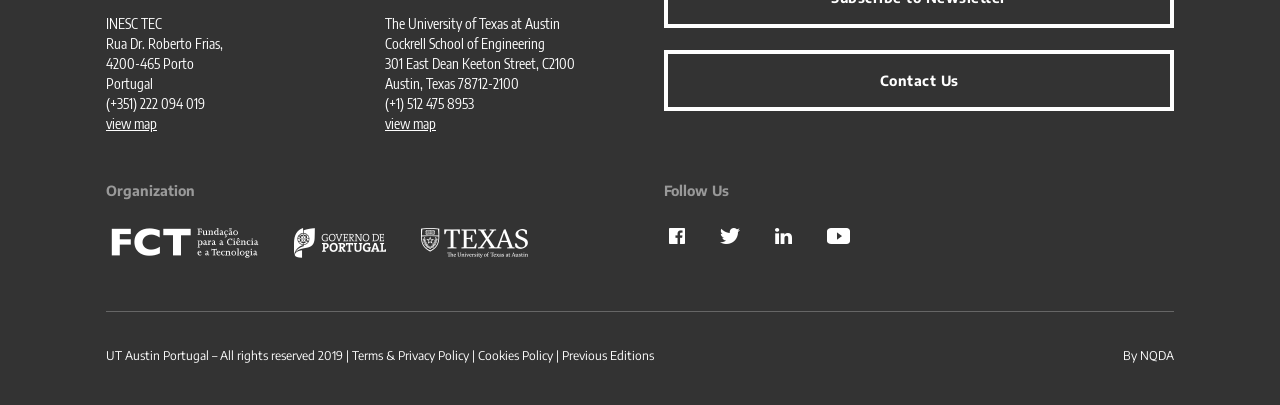Identify the bounding box coordinates for the UI element that matches this description: "Terms & Privacy Policy".

[0.275, 0.86, 0.366, 0.897]